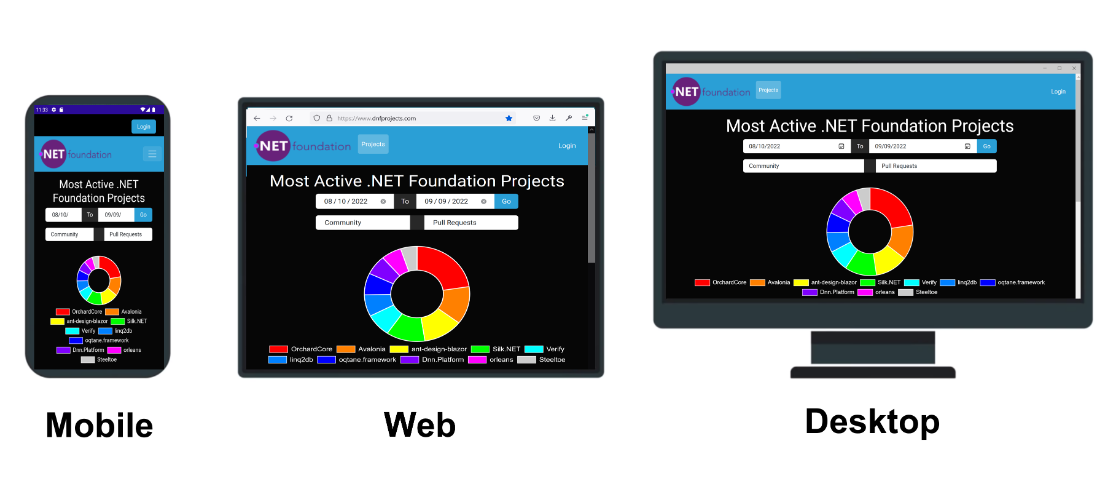Elaborate on the details you observe in the image.

The image showcases a comparative display of the ".NET Foundation's" project activity across different devices: mobile, web, and desktop. On the left, a mobile device highlights a streamlined interface, showing user engagement with a neat pie chart that represents various active projects, including “OrchardCore” and “Avalonia”. The center represents a web browser view, featuring a larger pie chart with similar project details and an option to filter by date. The right side displays a desktop layout, maintaining the same visual hierarchy and functionality as the web interface. The consistency across these platforms exemplifies the adaptability and accessibility of the .NET Foundation's project tracking tools, engaging users whether on-the-go or at a desk.